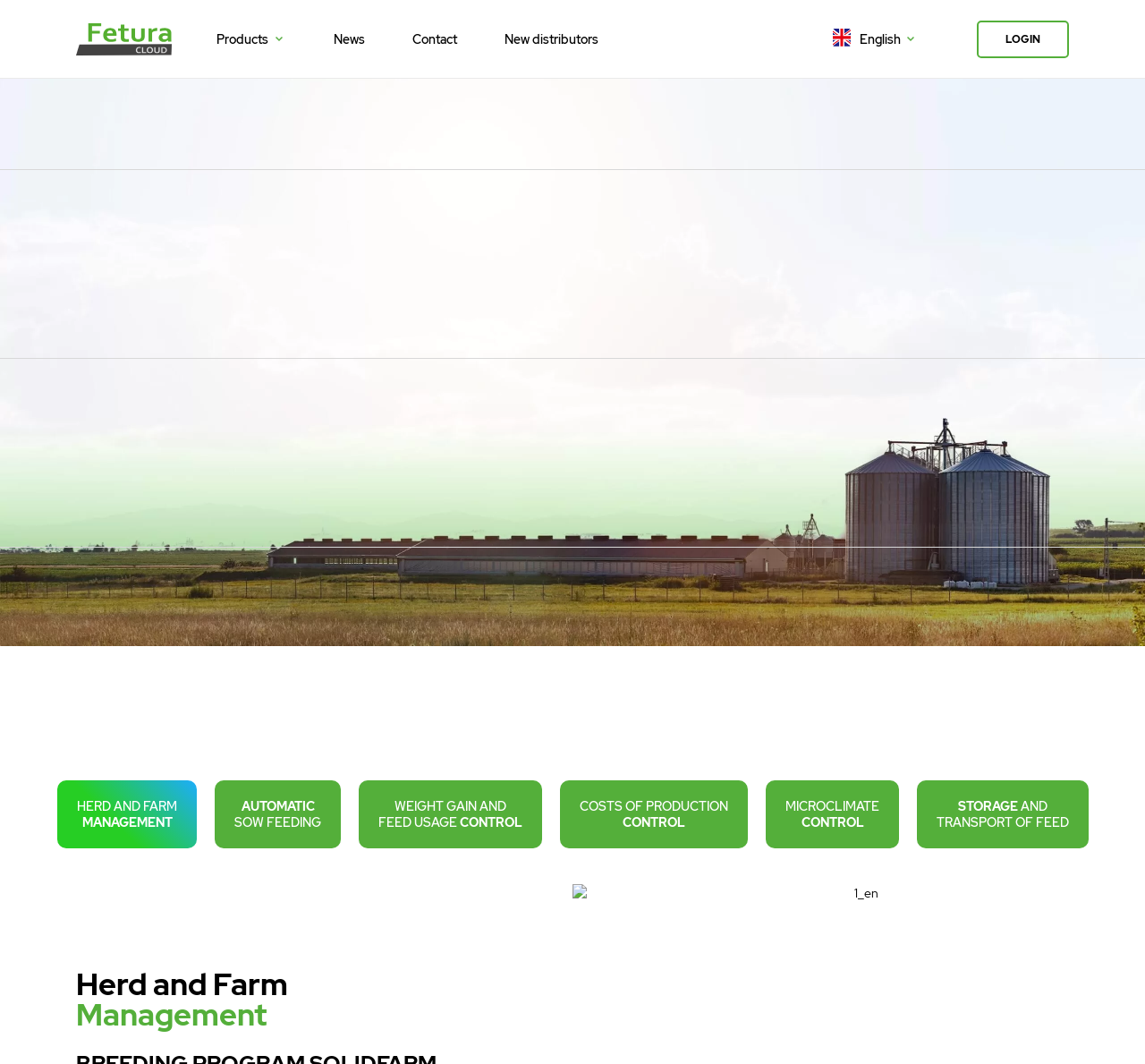Determine the bounding box coordinates of the clickable area required to perform the following instruction: "Click on Fetura CLOUD". The coordinates should be represented as four float numbers between 0 and 1: [left, top, right, bottom].

[0.066, 0.028, 0.15, 0.043]